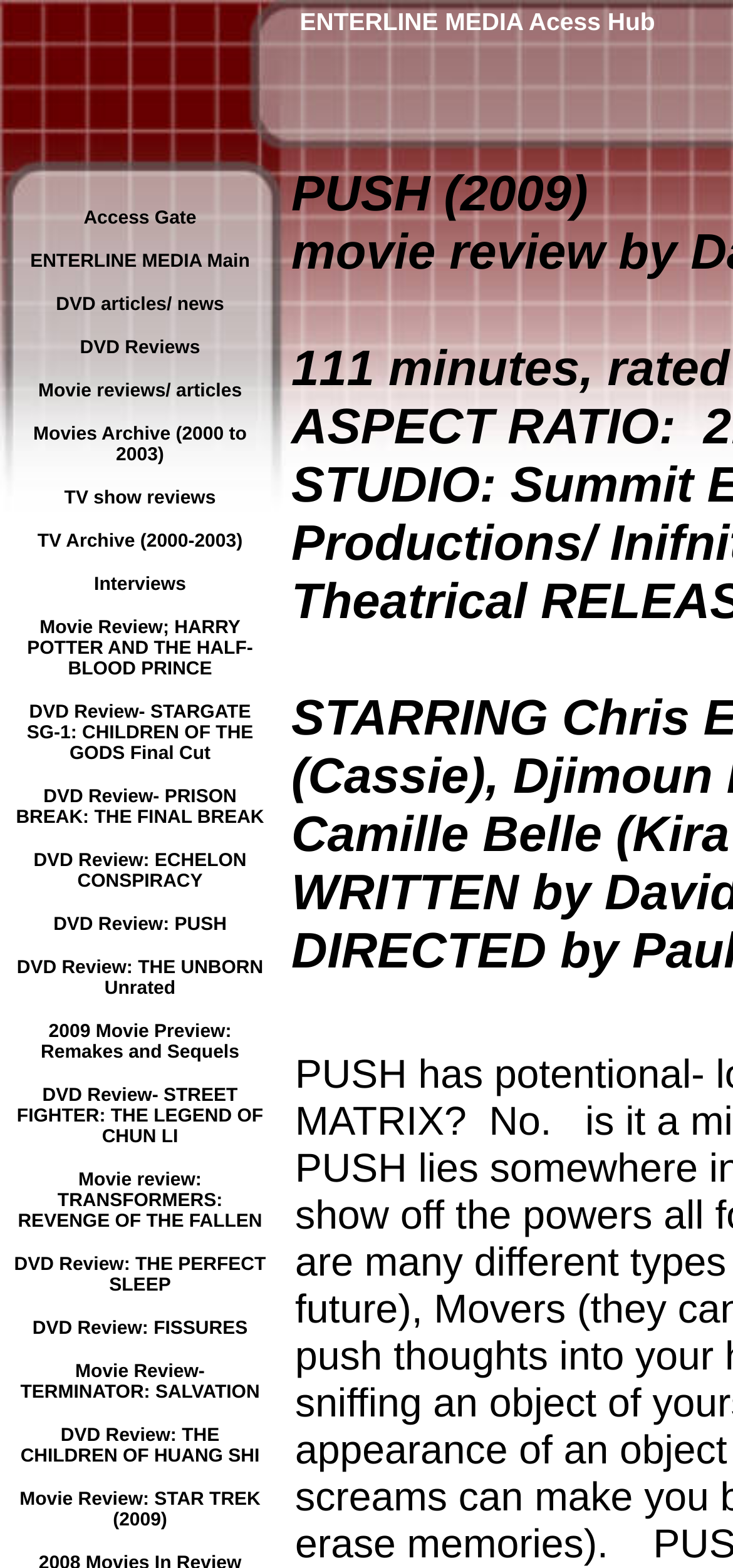Please find the bounding box coordinates of the section that needs to be clicked to achieve this instruction: "Browse ENTERLINE MEDIA Main".

[0.041, 0.155, 0.341, 0.175]